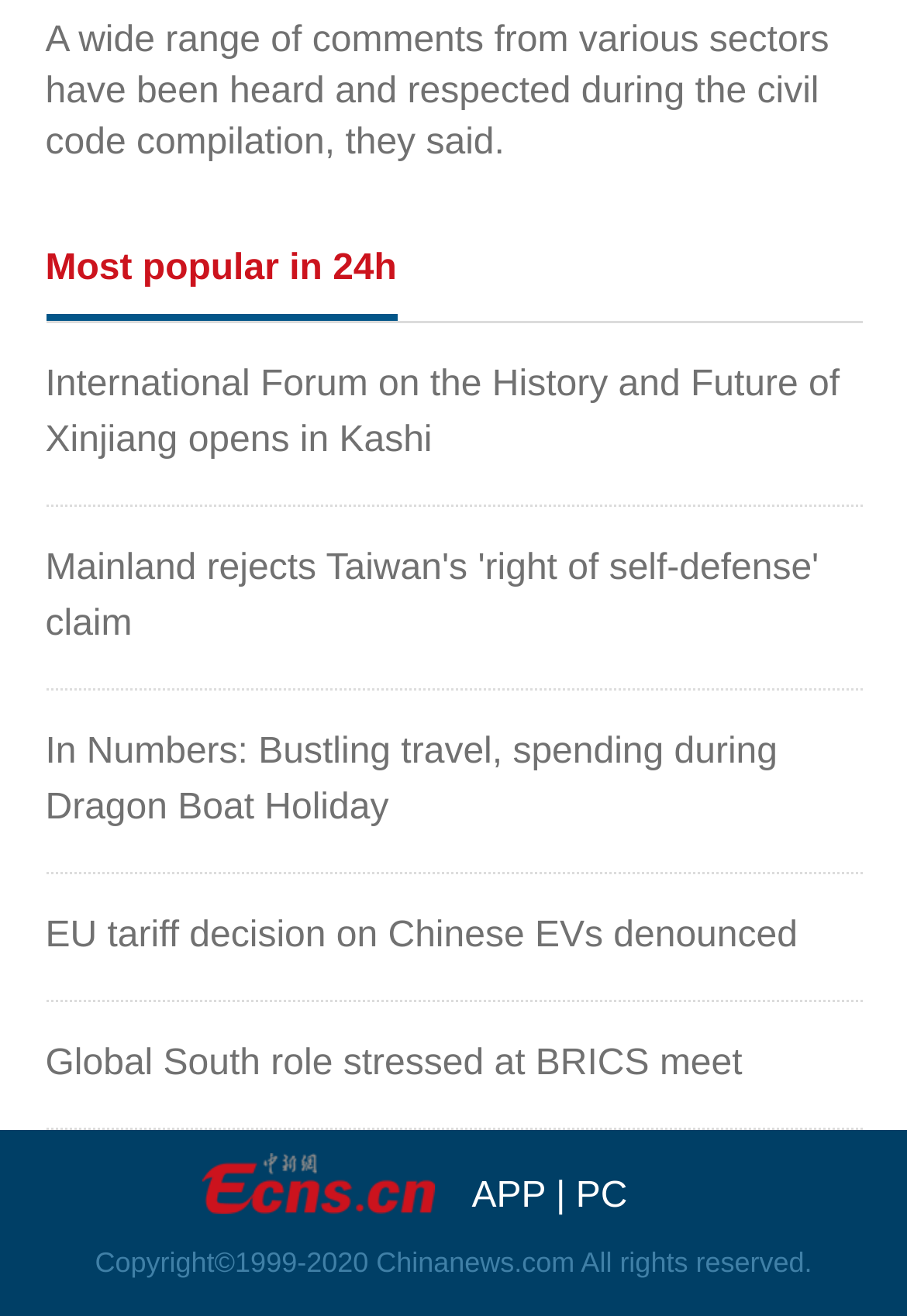What is the copyright information of the website?
Refer to the screenshot and answer in one word or phrase.

Copyright 1999-2020 Chinanews.com